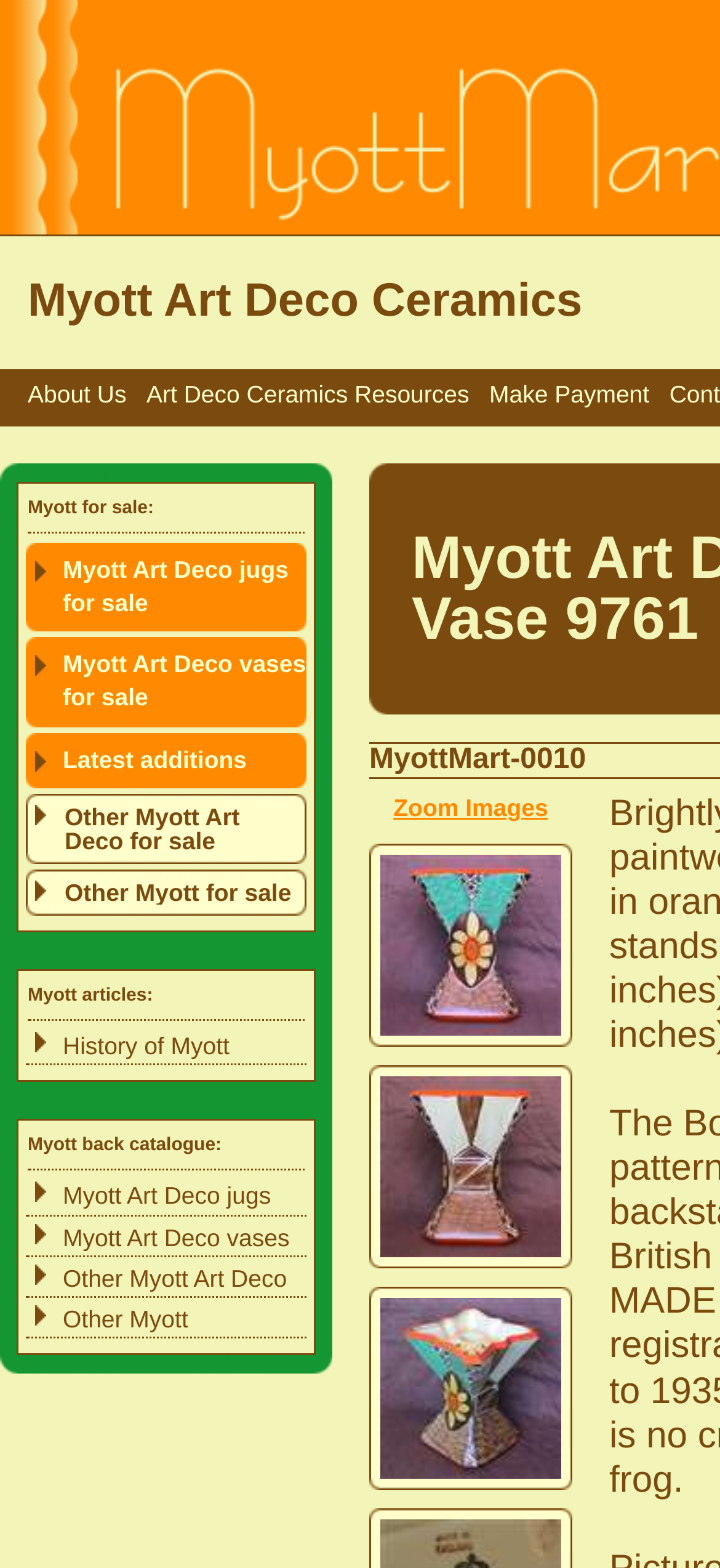Identify the bounding box coordinates of the area you need to click to perform the following instruction: "Zoom in the images".

[0.546, 0.506, 0.761, 0.524]